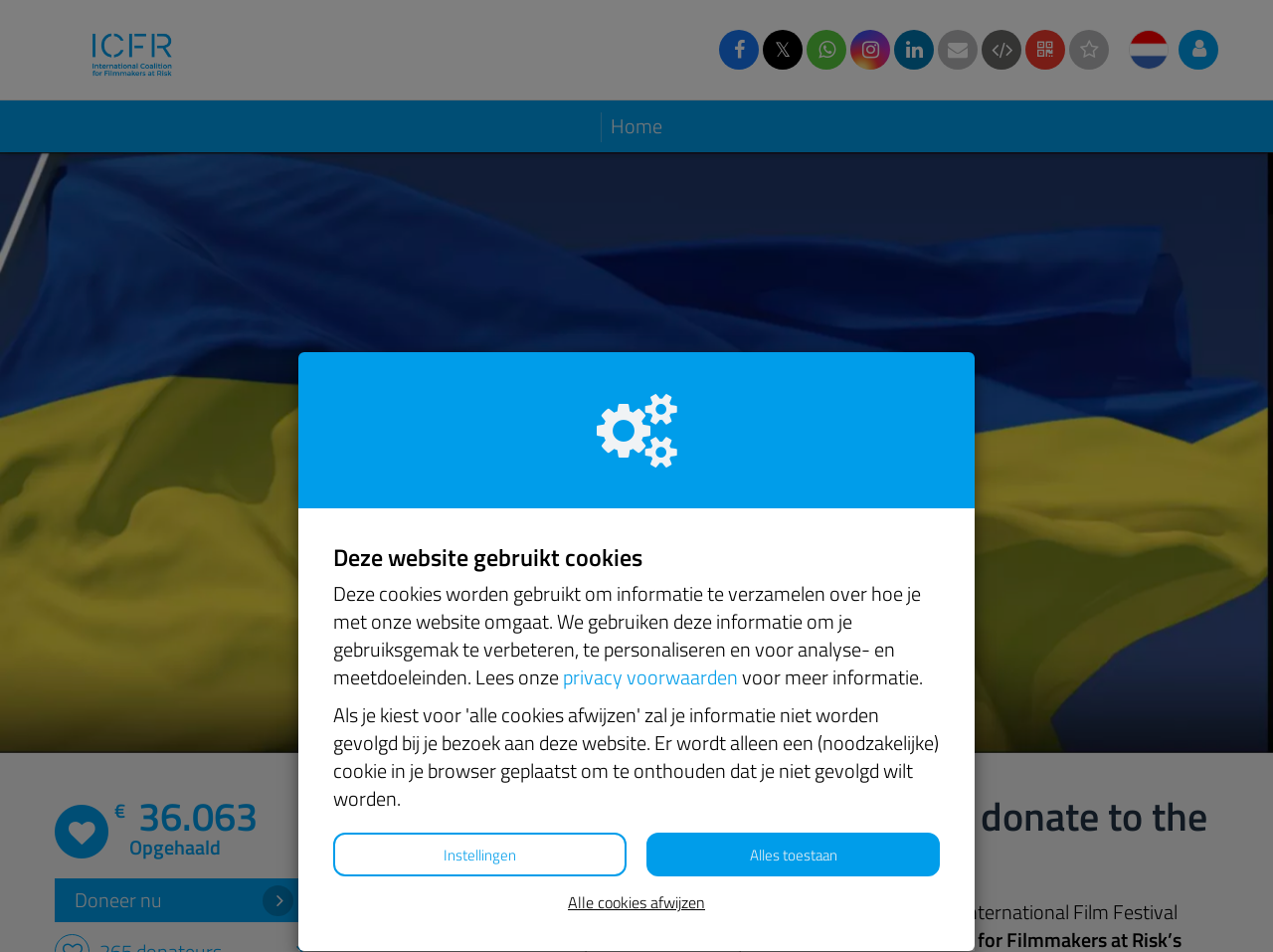Detail the webpage's structure and highlights in your description.

This webpage is focused on supporting Ukrainian filmmakers and donating to the emergency fund of ICFR. At the top left, there is a link with no text, and next to it, there is a link with a icon. On the top right, there are several social media links with icons, including Facebook, Twitter, and Instagram. Below these icons, there is a heading that reads "Support Ukrainian Filmmakers and donate to the emergency fund of ICFR".

Below the heading, there is a section that discusses the use of cookies on the website. This section includes a paragraph of text that explains how the cookies are used, and a link to the privacy policy. There are also two buttons, "Instellingen" and "Alles toestaan", which allow users to adjust their cookie settings.

On the left side of the page, there is a link that reads "Home". Below this link, there is a large link that spans the entire width of the page, with no text. At the bottom of the page, there is a section that displays the amount of money raised, "€36.063", and a button that reads "Doneer nu" (Donate now) with a icon. Next to the button, there is a text that reads "Opgehaald" (Raised).